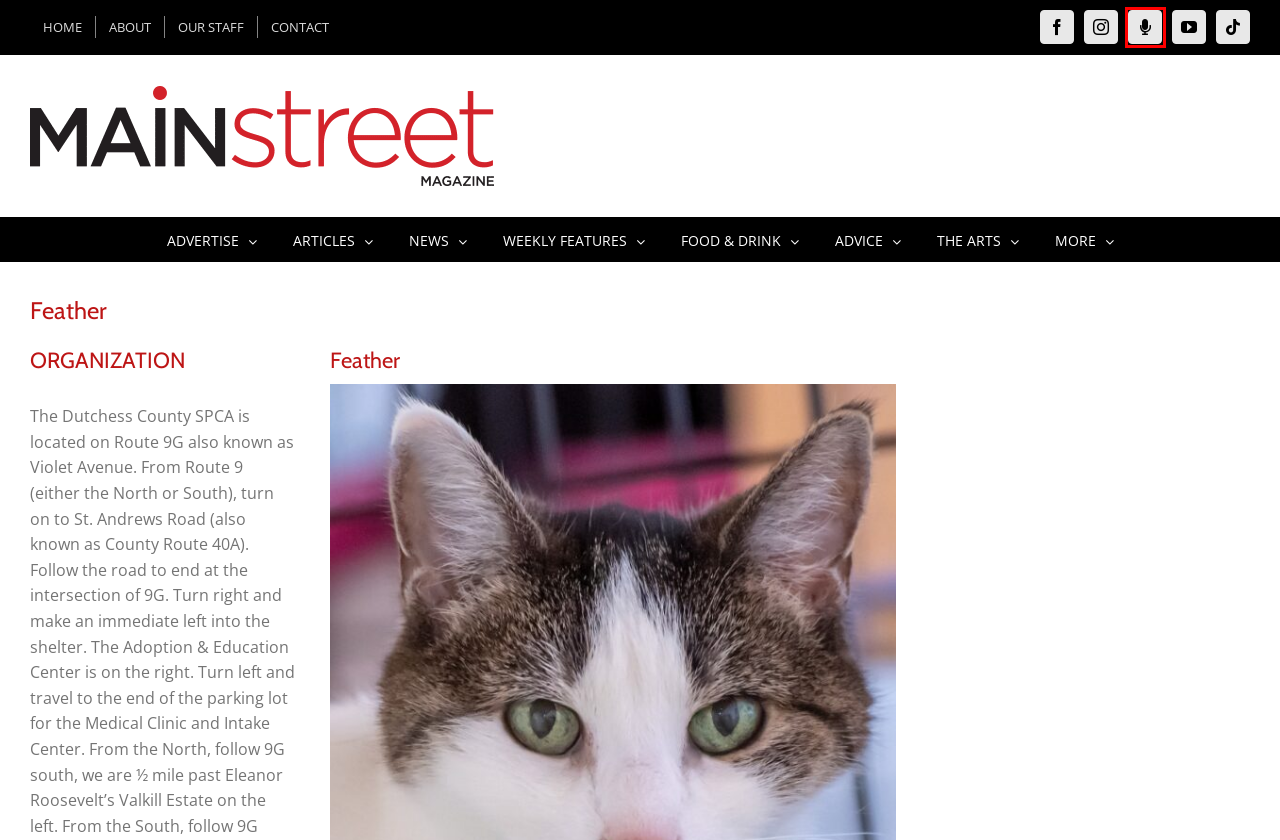A screenshot of a webpage is given, marked with a red bounding box around a UI element. Please select the most appropriate webpage description that fits the new page after clicking the highlighted element. Here are the candidates:
A. Shelter Pet of the Week Archives - Main Street Magazine
B. Main Street Magazine - Main Street Magazine
C. VK | 登录
D. About MainStreet - Main Street Magazine
E. Dutchess County SPCA | Adopt a Cat, Dog, or Small Animal in  New York's Hudson Valley
F. Podcasts from Main Street | Main Street Moxie
G. MainStreetMag, Author at Main Street Magazine
H. Our Staff - Main Street Magazine

F